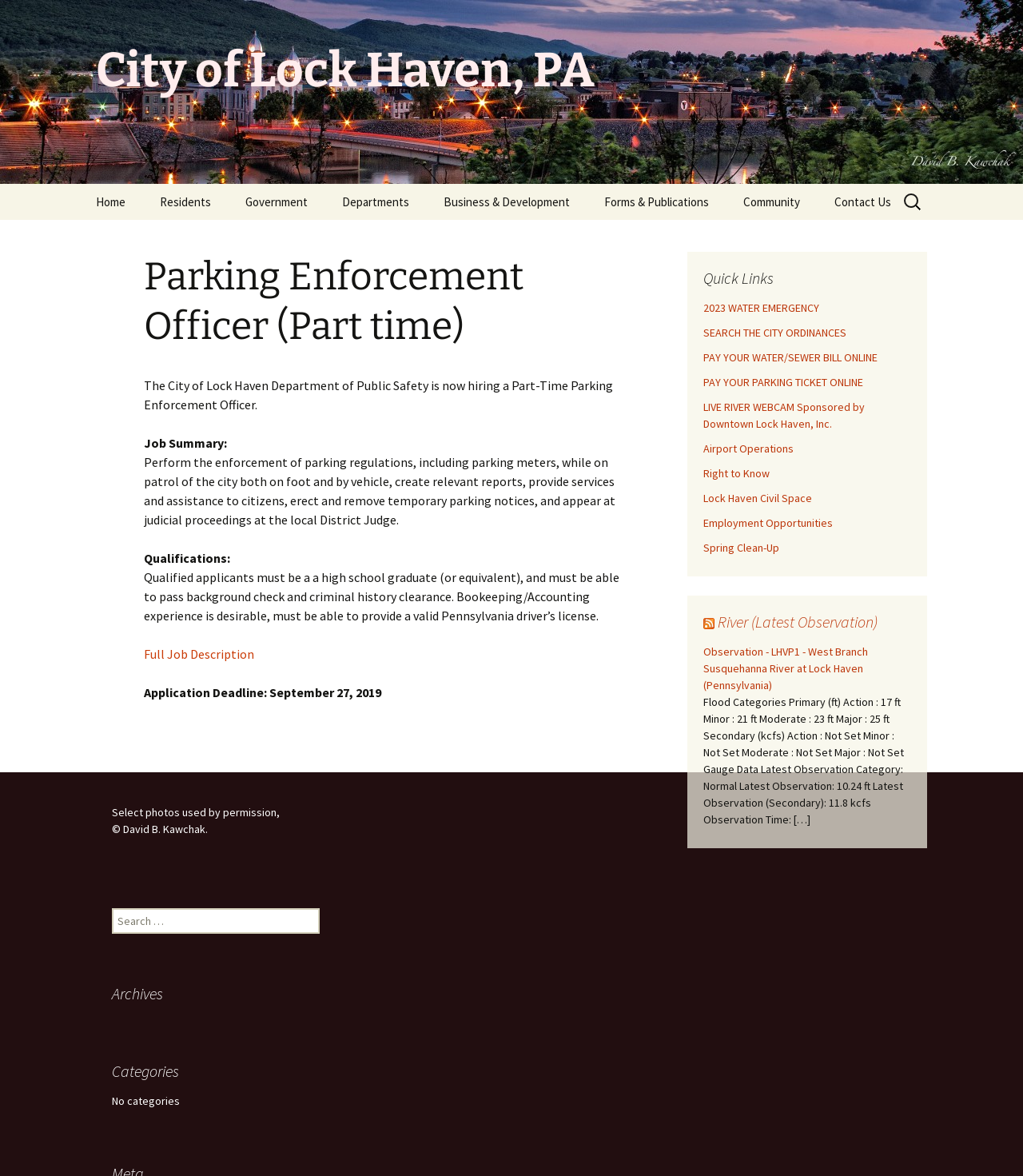Explain the webpage's design and content in an elaborate manner.

The webpage is about the City of Lock Haven Department of Public Safety, specifically a job posting for a Part-Time Parking Enforcement Officer. At the top of the page, there is a heading that reads "City of Lock Haven, PA" with a link to the city's website. Below this, there is a navigation menu with links to various sections of the website, including "Home", "Residents", "Government", and "Departments".

The main content of the page is divided into several sections. On the left side, there is a list of links to different departments within the city government, such as Public Works, Fire Department, and Code Enforcement. Each of these links has a dropdown menu with additional links to specific services or programs within that department.

On the right side of the page, there is a section with links to various resources and services, including Bicycle Safety, Open Burning, Recycling, and Emergency Preparedness. Below this, there is a section with links to city newsletters, sustainability initiatives, and education resources.

At the bottom of the page, there is a section with links to employment opportunities, including the Part-Time Parking Enforcement Officer job posting. There are also links to other city authorities, such as the Lock Haven City Authority and the Redevelopment Authority.

Overall, the webpage provides a wealth of information about the City of Lock Haven and its various departments, services, and initiatives.